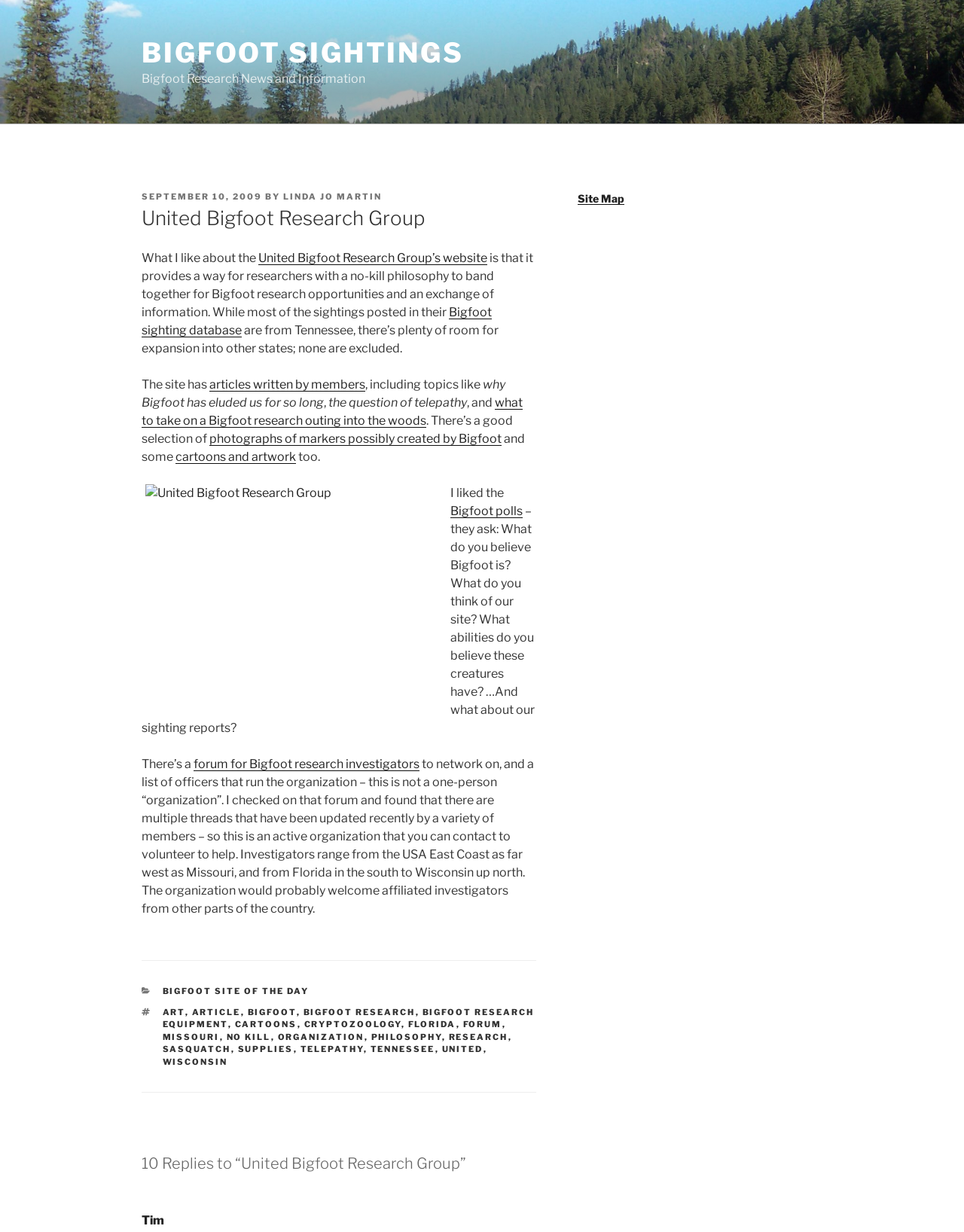Provide your answer to the question using just one word or phrase: What is the name of the research group mentioned on this webpage?

United Bigfoot Research Group